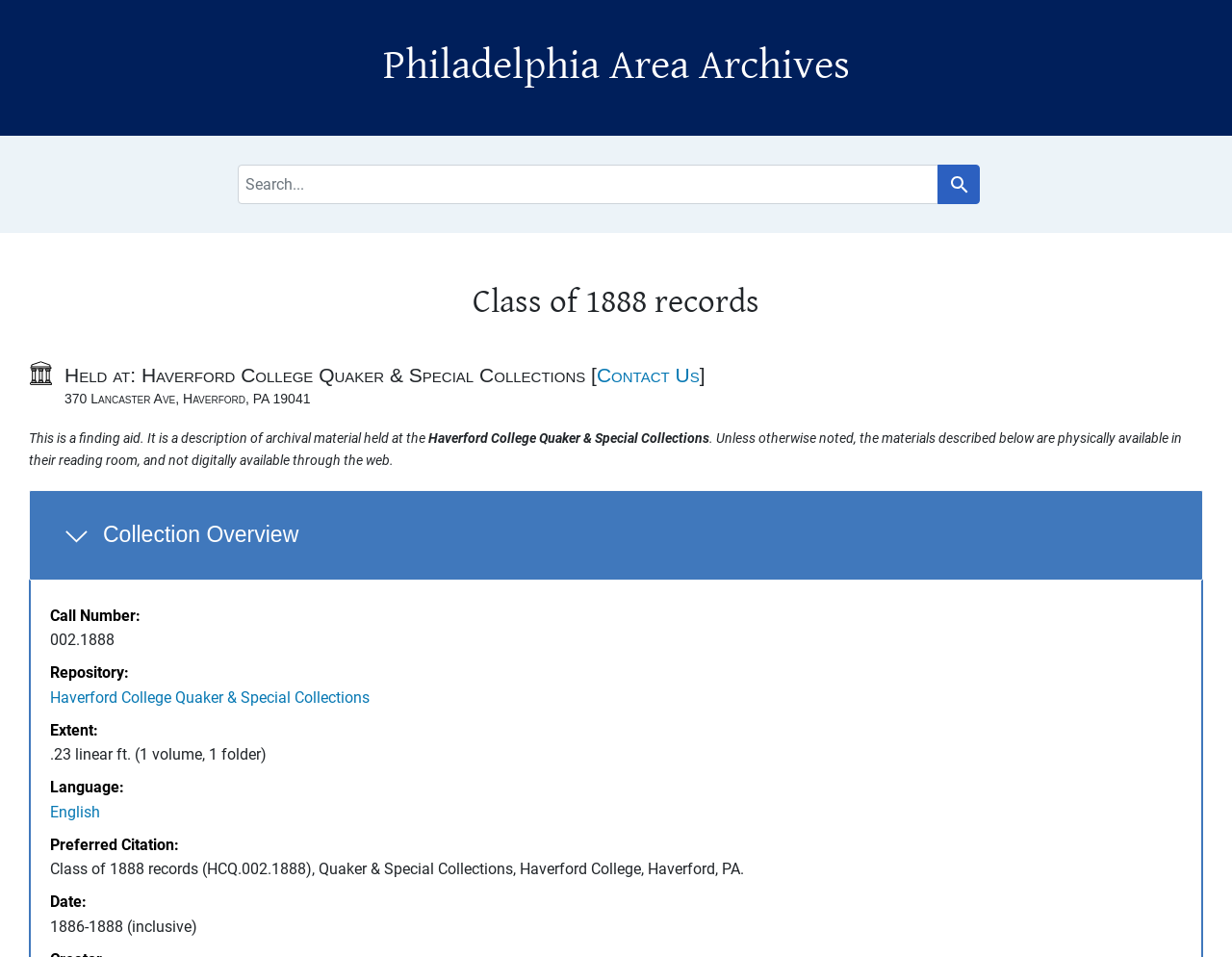Locate the bounding box coordinates of the clickable region necessary to complete the following instruction: "View Collection Overview". Provide the coordinates in the format of four float numbers between 0 and 1, i.e., [left, top, right, bottom].

[0.023, 0.512, 0.977, 0.607]